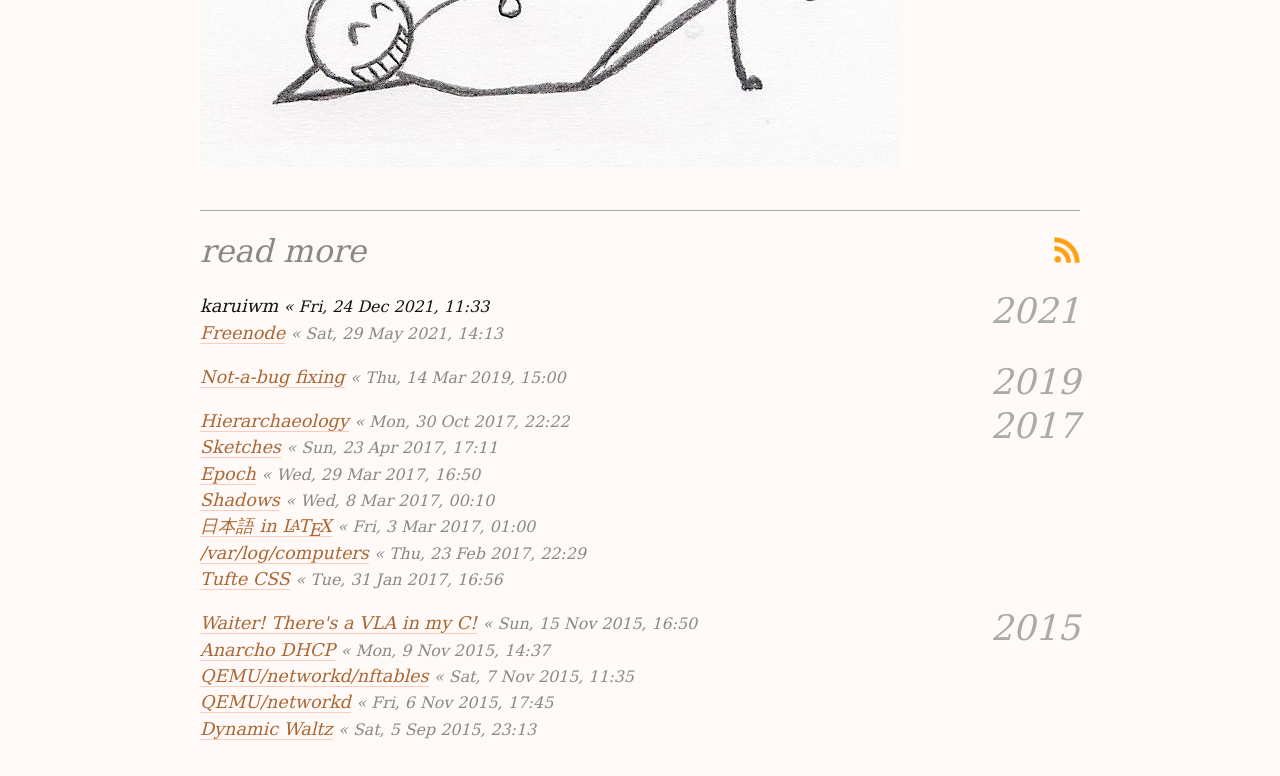What is the timestamp of the link 'Tufte CSS'?
Based on the image, give a one-word or short phrase answer.

Tue, 31 Jan 2017, 16:56